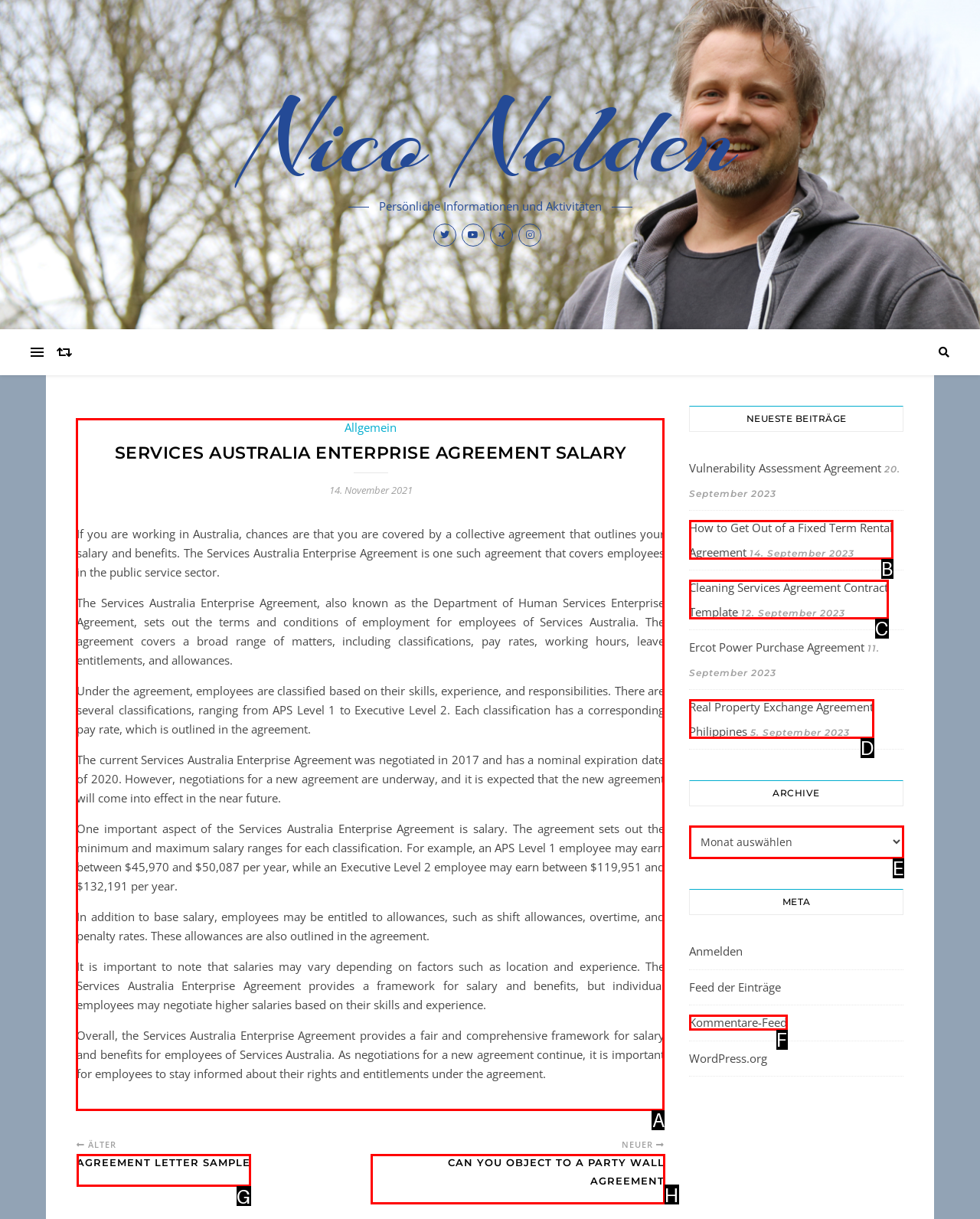Which UI element should be clicked to perform the following task: Read the article about Services Australia Enterprise Agreement Salary? Answer with the corresponding letter from the choices.

A